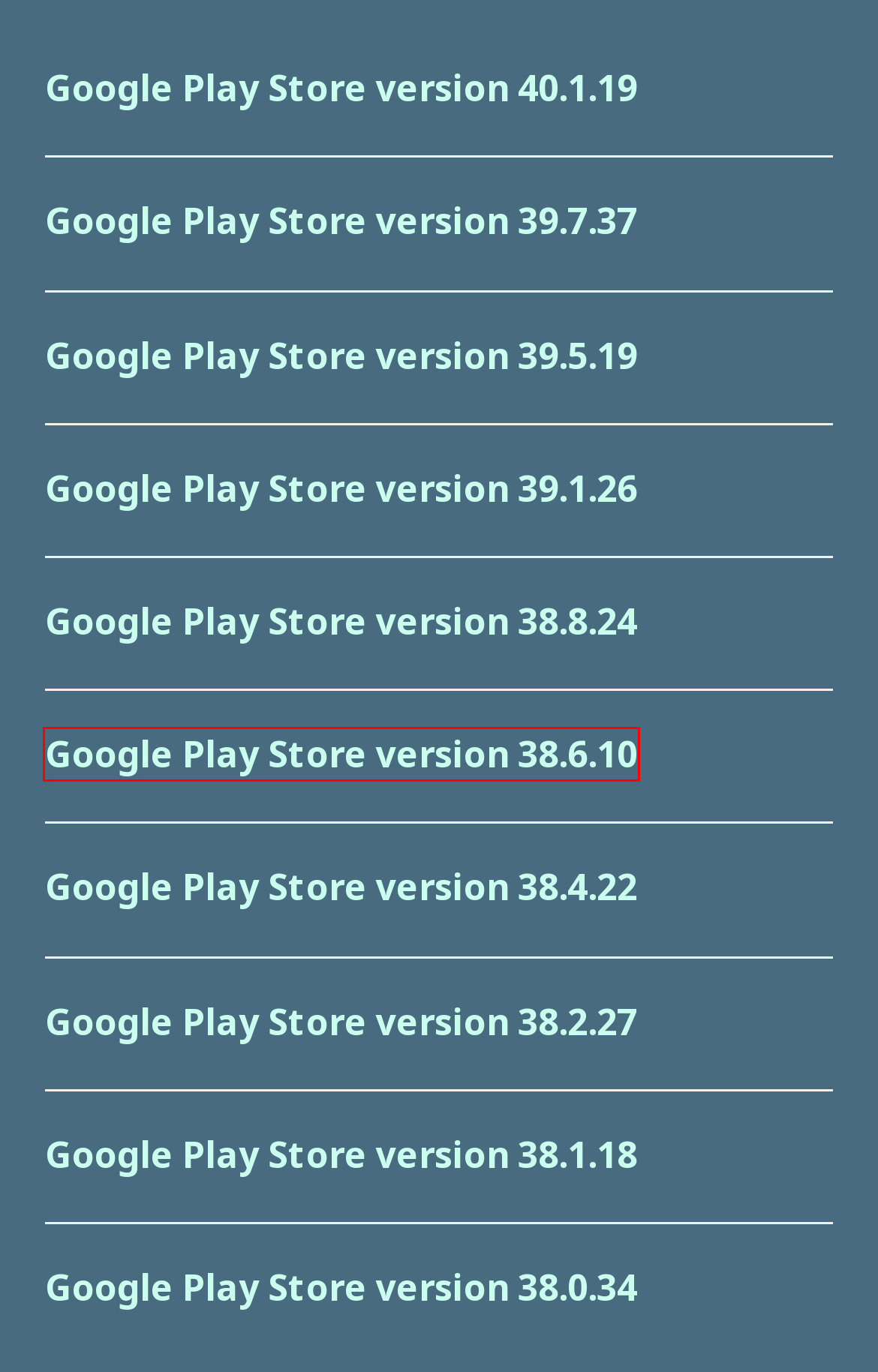Observe the provided screenshot of a webpage with a red bounding box around a specific UI element. Choose the webpage description that best fits the new webpage after you click on the highlighted element. These are your options:
A. Google Play Store version 38.4.22 - Play Store
B. Google Play Store version 39.7.37 - Play Store
C. Google Play Store version 39.5.19 ≫ APK Download Update【2024】
D. Google Play Store version 38.0.34 - Play Store
E. Google Play Store version 38.2.27 - Play Store
F. Google Play Store version 38.6.10 - Play Store
G. Google Play Store version 40.1.19 - Play Store
H. Google Play Store version 38.8.24 - Play Store

F